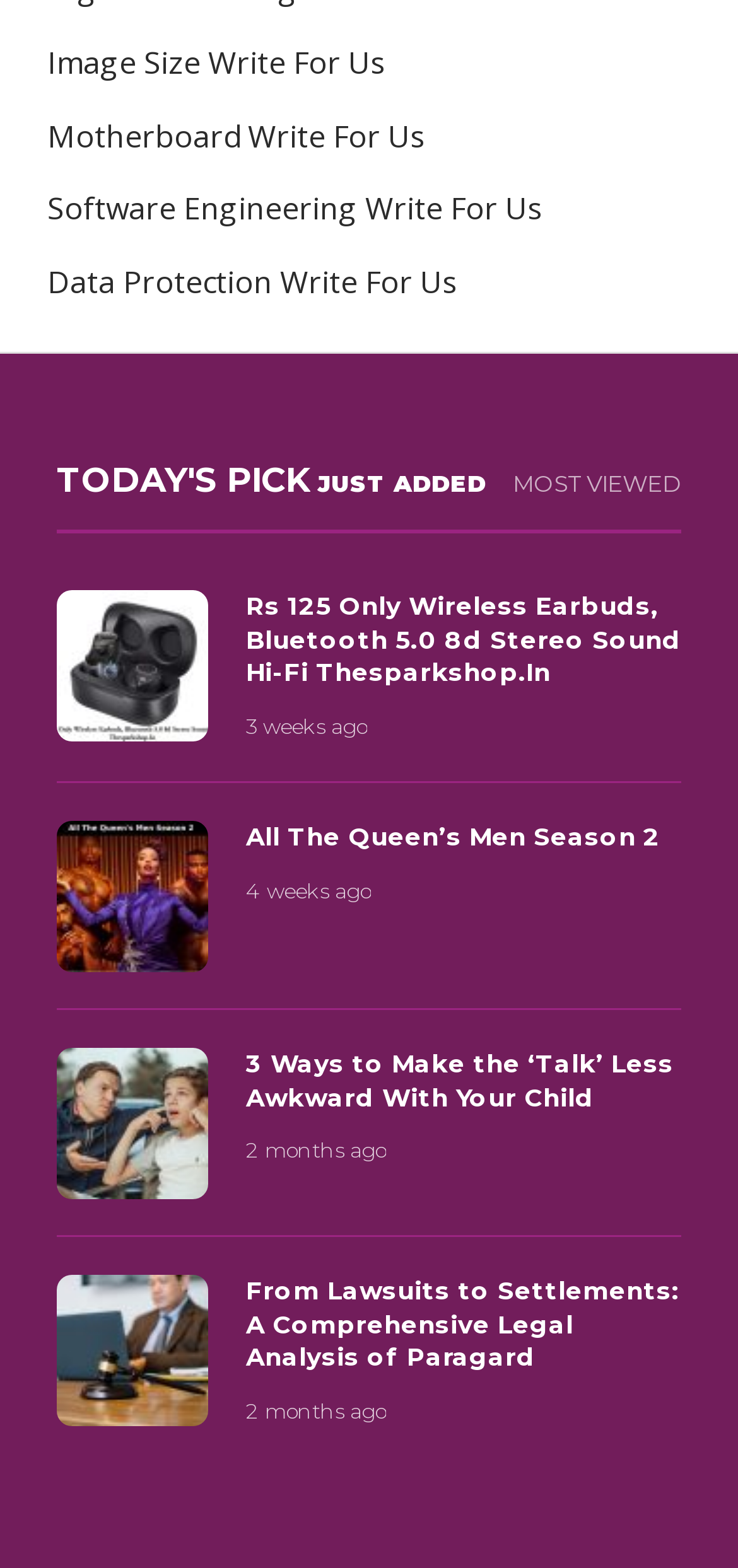What is the function of the tabs 'JUST ADDED' and 'MOST VIEWED'?
Using the information from the image, provide a comprehensive answer to the question.

The tabs 'JUST ADDED' and 'MOST VIEWED' are used to filter the articles on the website, allowing users to view either the most recently added articles or the most viewed articles.